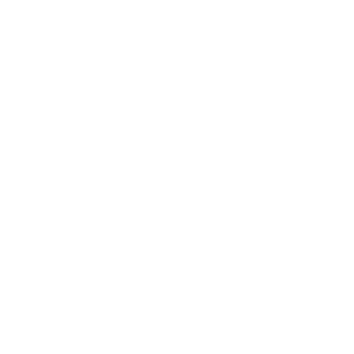Provide an in-depth description of the image you see.

The image depicted is likely an illustration or graphic related to the Mini Air Cushion Machine, a key product featured on the webpage. This machine is designed to provide effective air cushioning solutions, highlighting its portable and powerful features. Specifically tailored for small factories, the Mini Air Cushion Machine XWpack002 is noted for its compact design and weight of only 6.5 kg. It offers impressive operational speeds of up to 18 meters per minute, ensuring efficiency in packaging tasks.

The accompanying text emphasizes that this cost-effective machine minimizes failure rates while delivering excellent heat sealing capabilities, making it suitable for consistent quality processing. Prospective buyers are encouraged to take action with the promotional message encouraging them to order now. Additional information on product delivery reassures customers about timely shipping options, reflecting the company's commitment to responsive services.